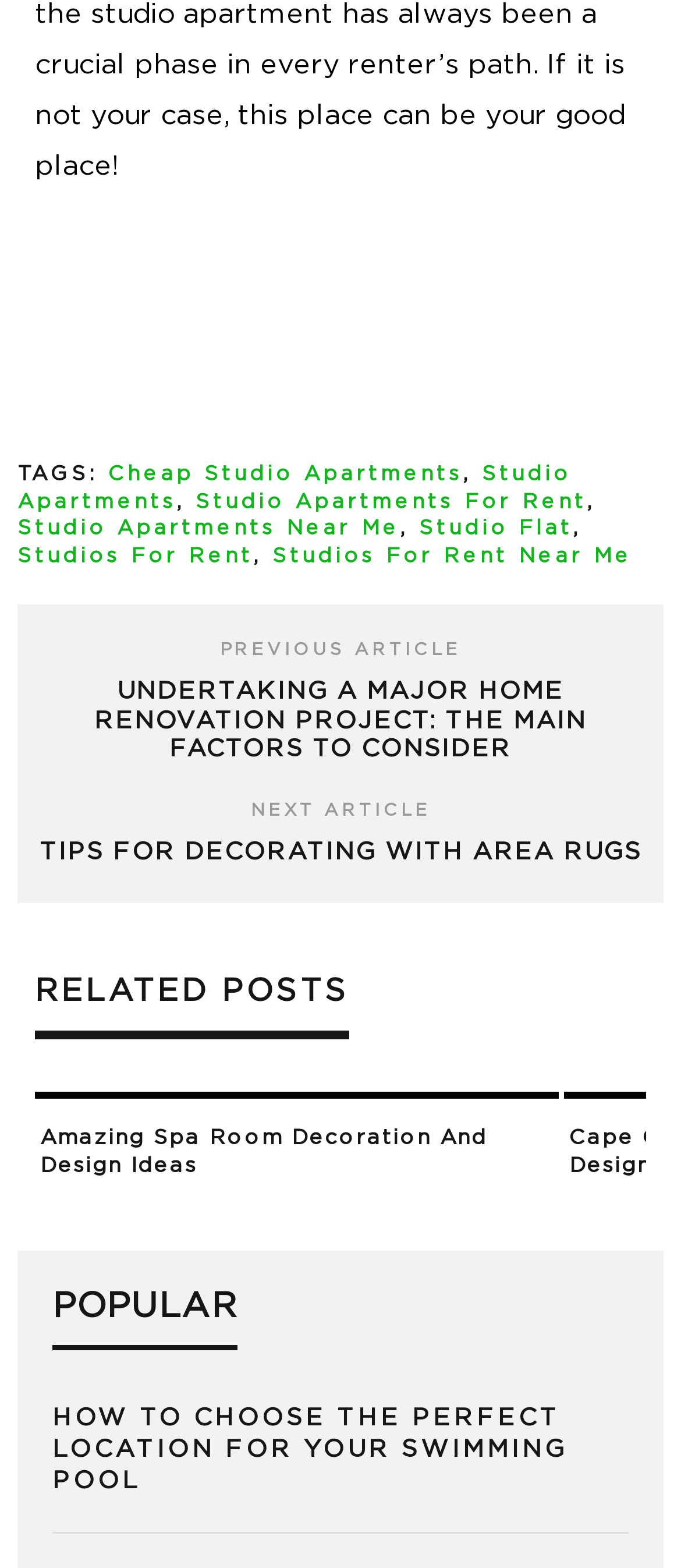Find the bounding box of the UI element described as: "studio apartments for rent". The bounding box coordinates should be given as four float values between 0 and 1, i.e., [left, top, right, bottom].

[0.287, 0.314, 0.862, 0.326]